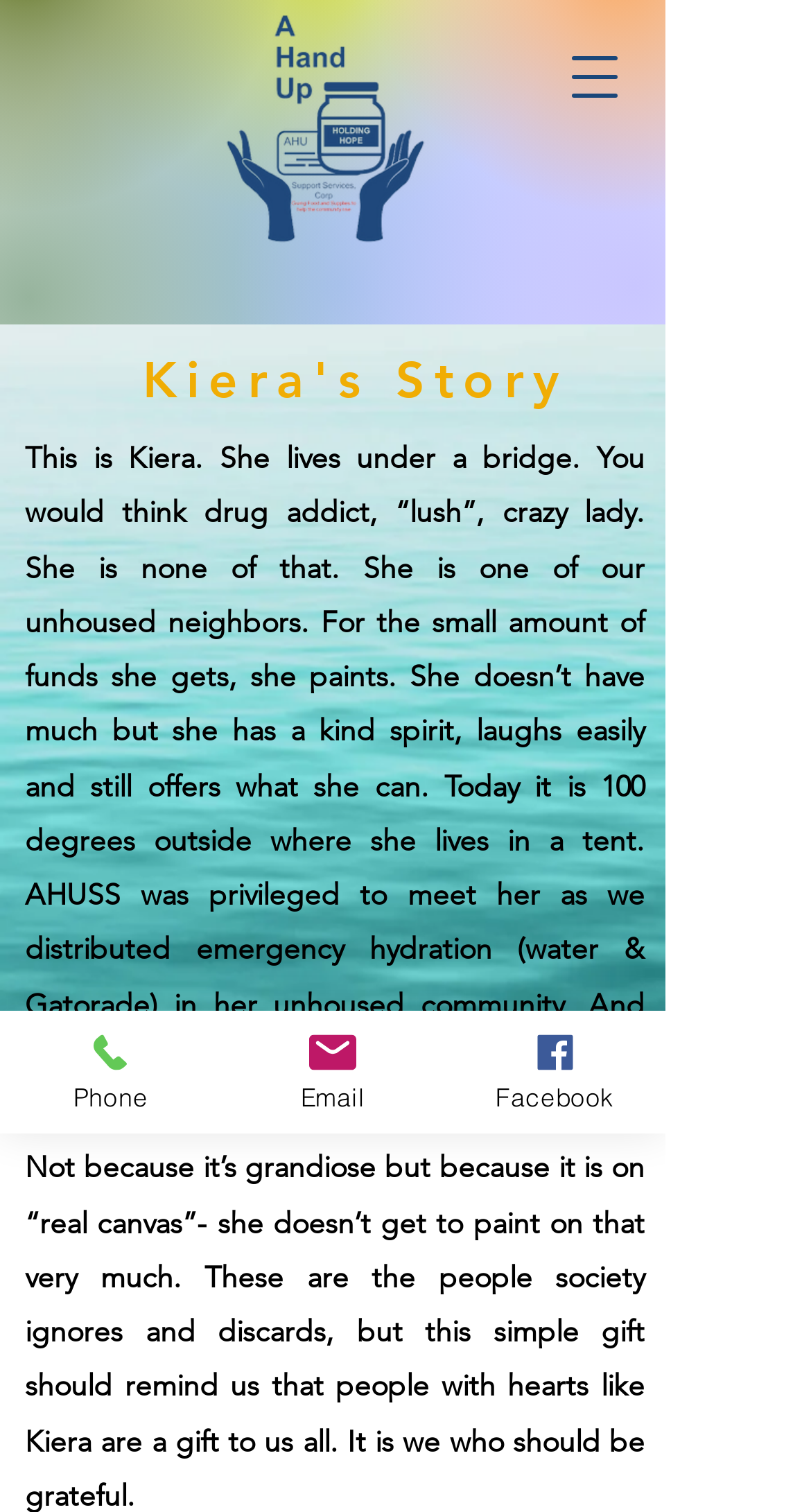What is the purpose of the button?
Answer with a single word or phrase by referring to the visual content.

Open navigation menu